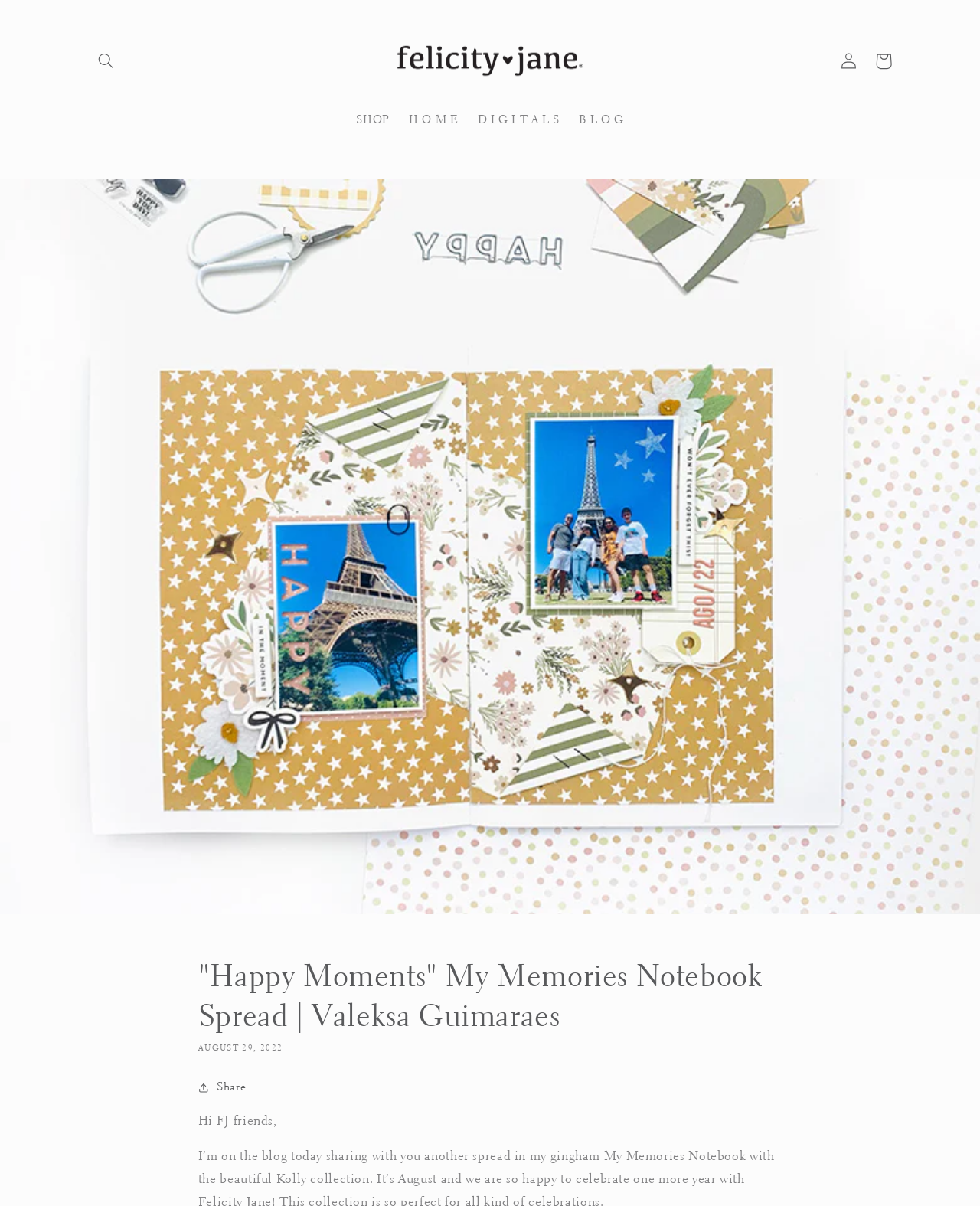Predict the bounding box of the UI element that fits this description: "Cart".

[0.884, 0.036, 0.92, 0.065]